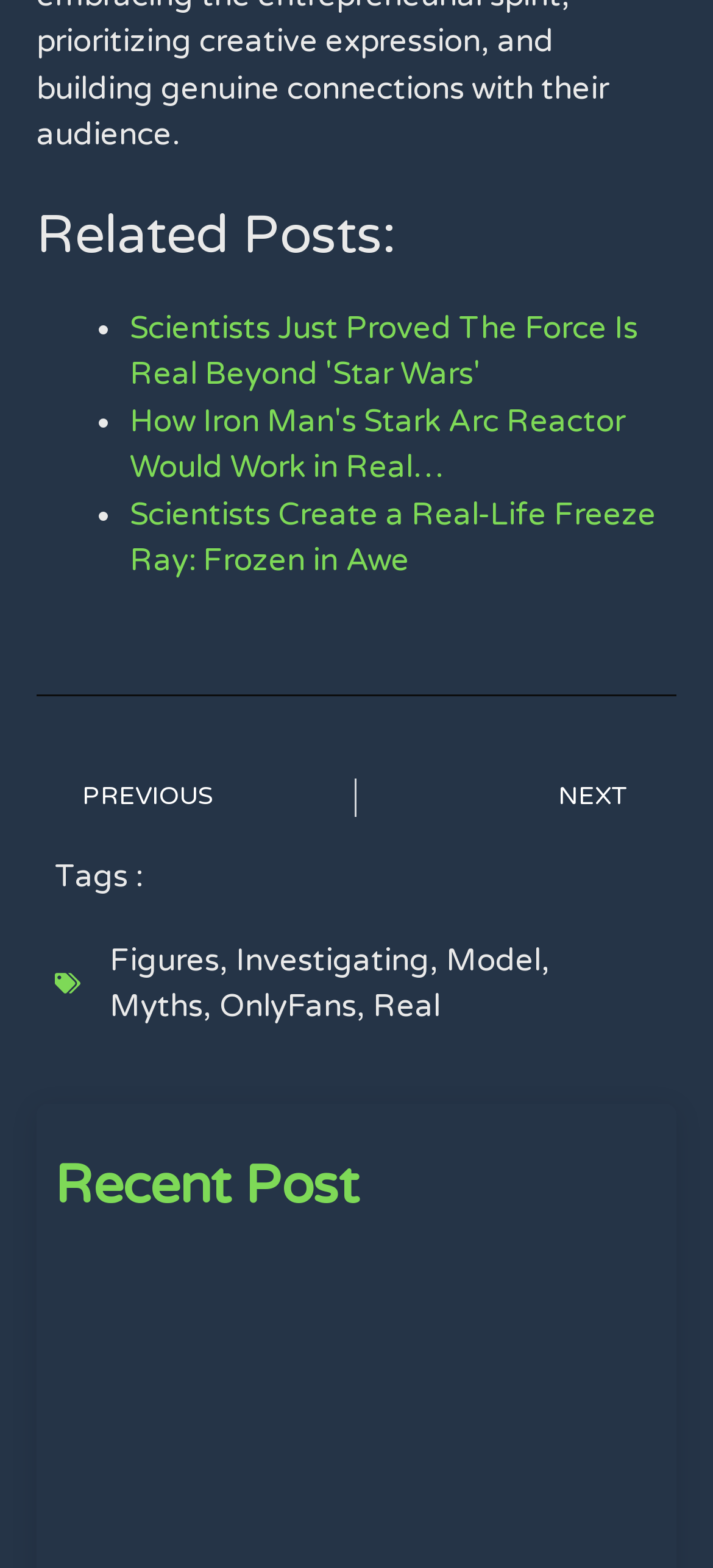How many tags are listed on the webpage?
Please give a detailed and elaborate answer to the question.

I found a static text element with the text 'Tags :' and a list of links below it. By counting the number of links, I found that there are 6 tags listed on the webpage.